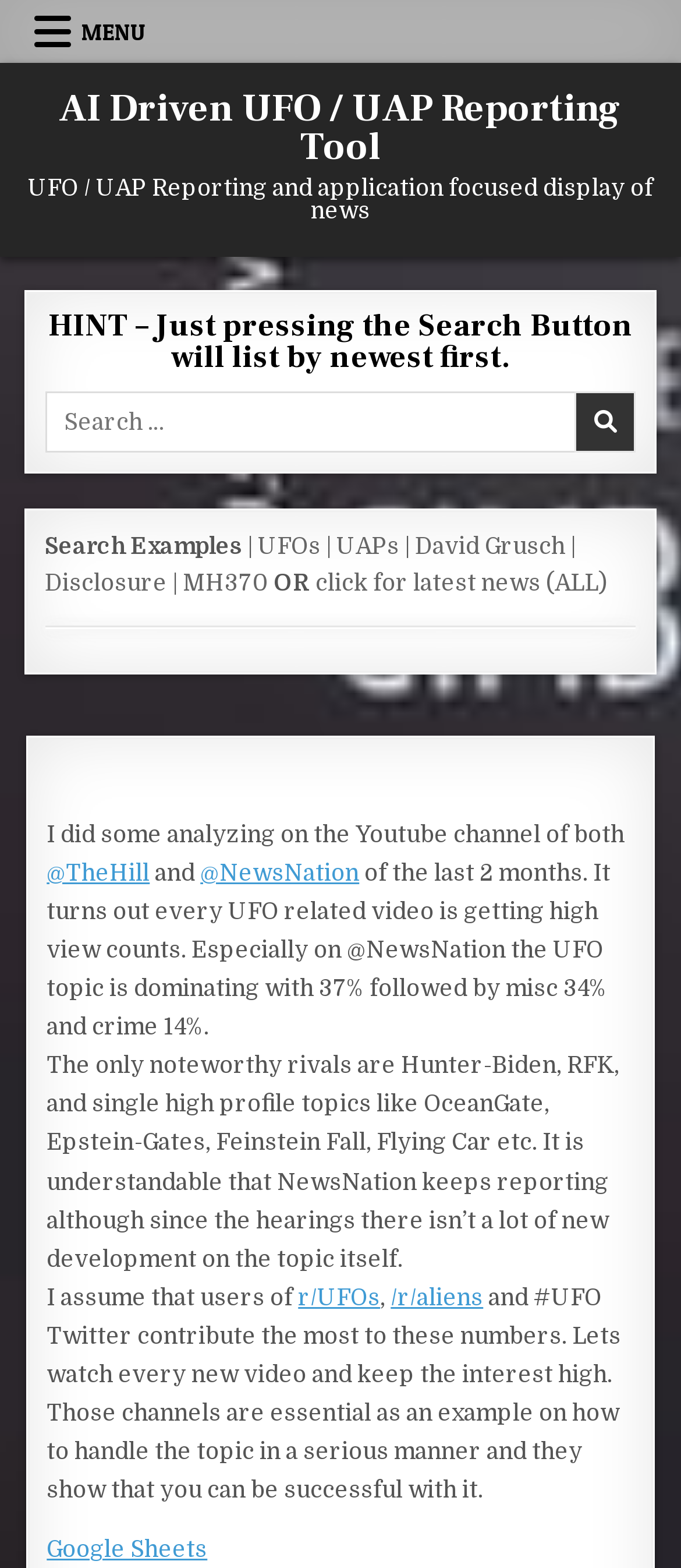Locate the bounding box coordinates of the clickable area to execute the instruction: "Click the link to AI Driven UFO / UAP Reporting Tool". Provide the coordinates as four float numbers between 0 and 1, represented as [left, top, right, bottom].

[0.086, 0.053, 0.914, 0.109]